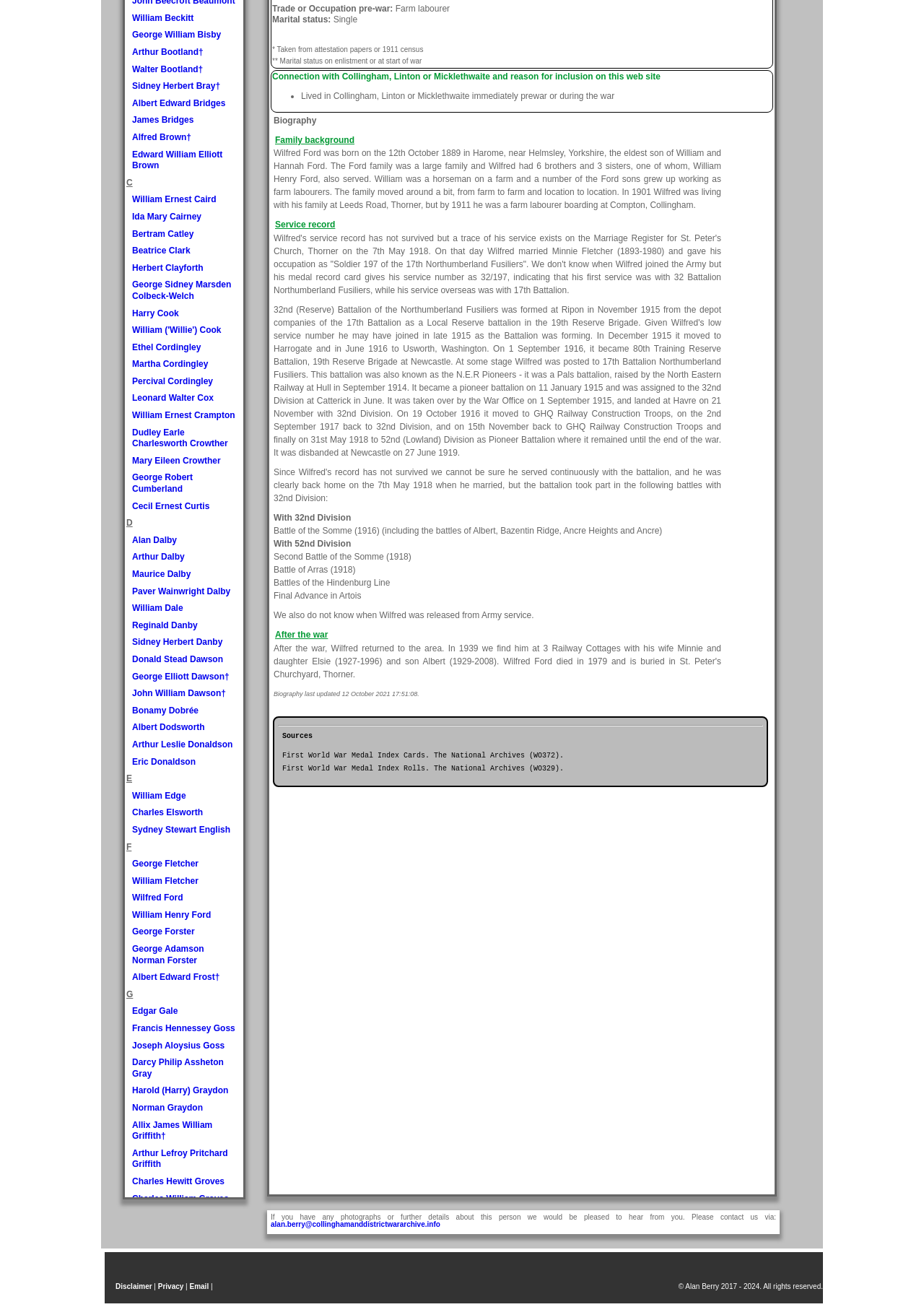Provide the bounding box coordinates of the HTML element this sentence describes: "Alan Dalby". The bounding box coordinates consist of four float numbers between 0 and 1, i.e., [left, top, right, bottom].

[0.143, 0.409, 0.191, 0.417]